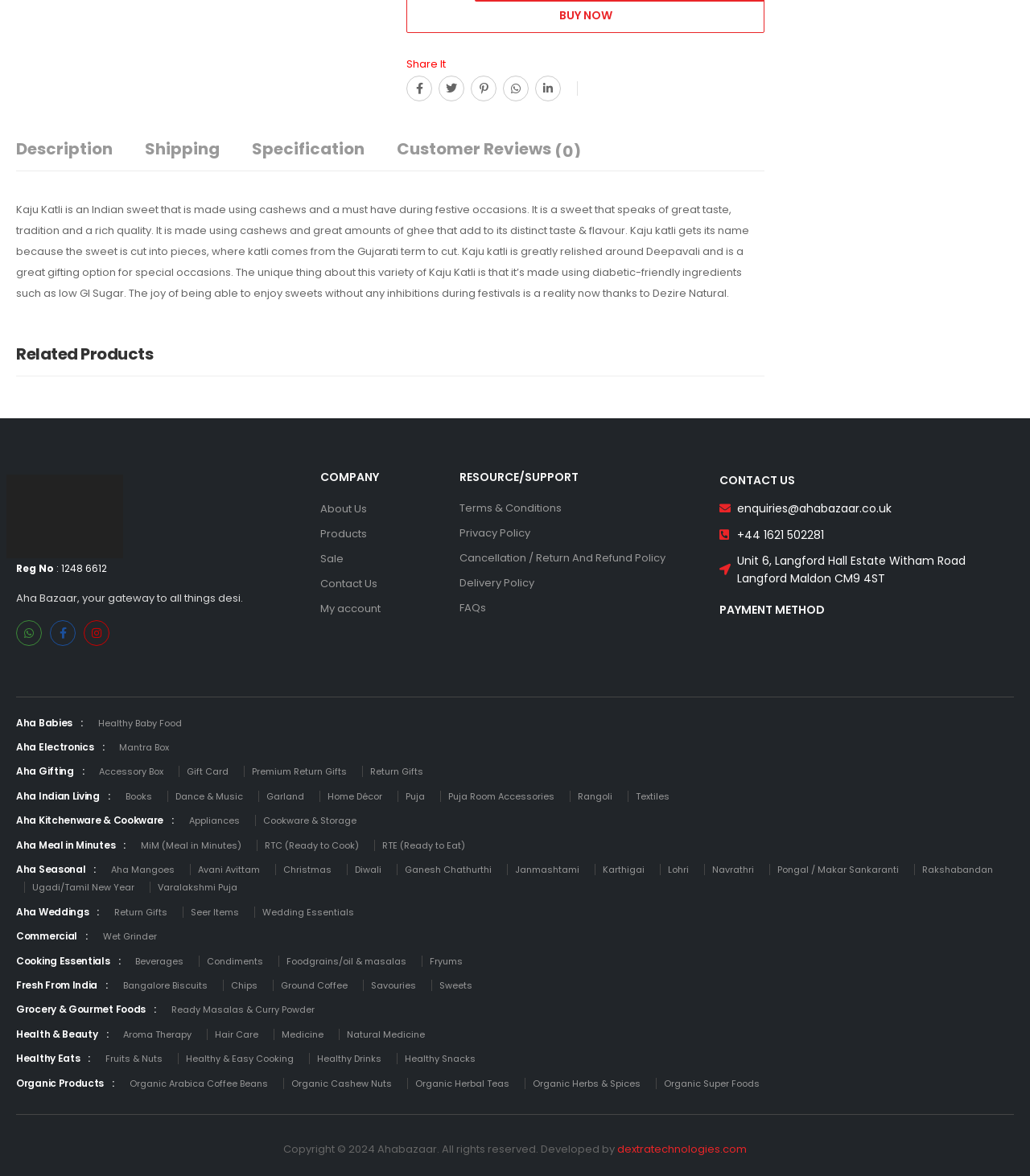Please determine the bounding box coordinates of the clickable area required to carry out the following instruction: "Explore 'Aha Indian Living'". The coordinates must be four float numbers between 0 and 1, represented as [left, top, right, bottom].

[0.016, 0.671, 0.107, 0.683]